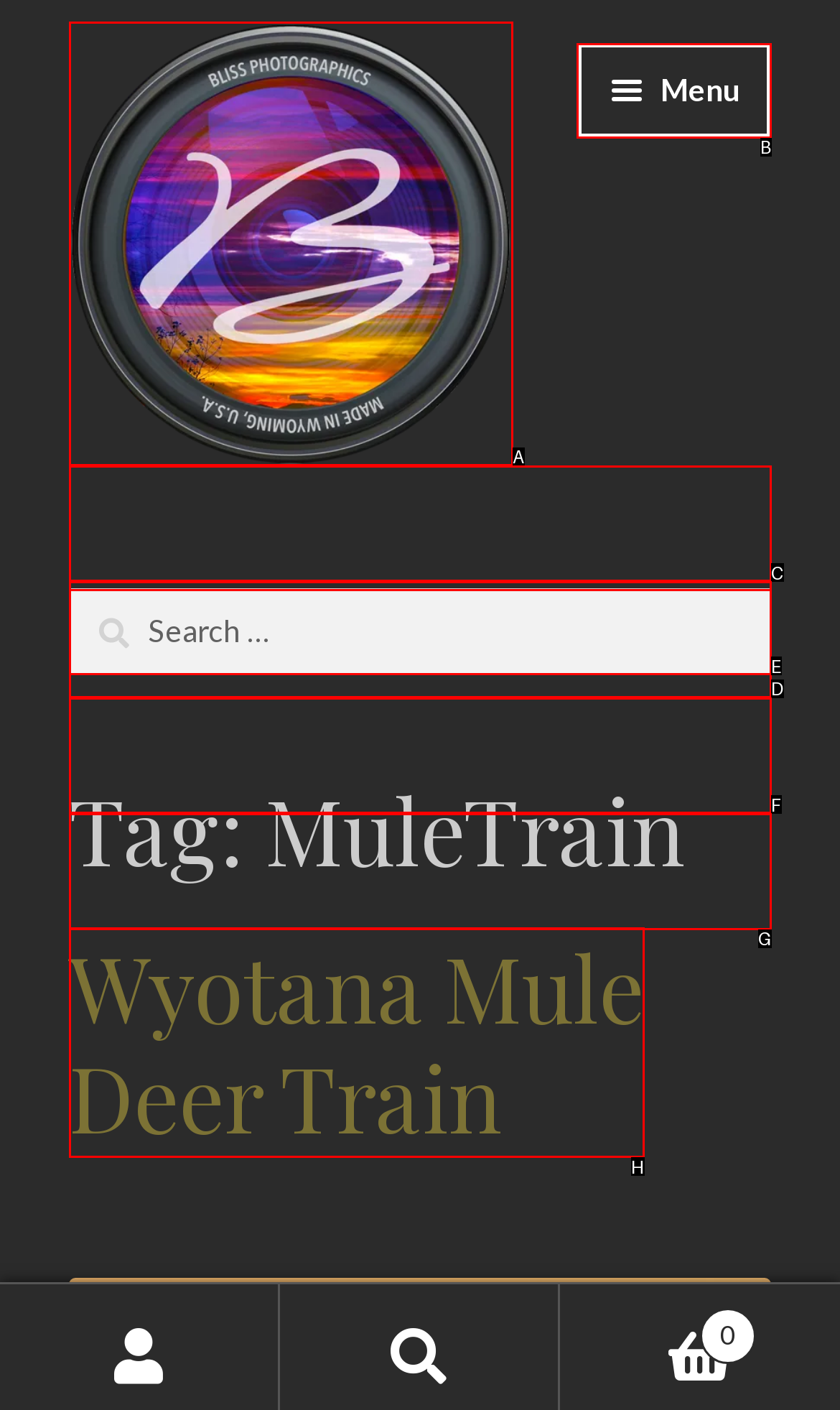Point out the correct UI element to click to carry out this instruction: Open the navigation menu
Answer with the letter of the chosen option from the provided choices directly.

B